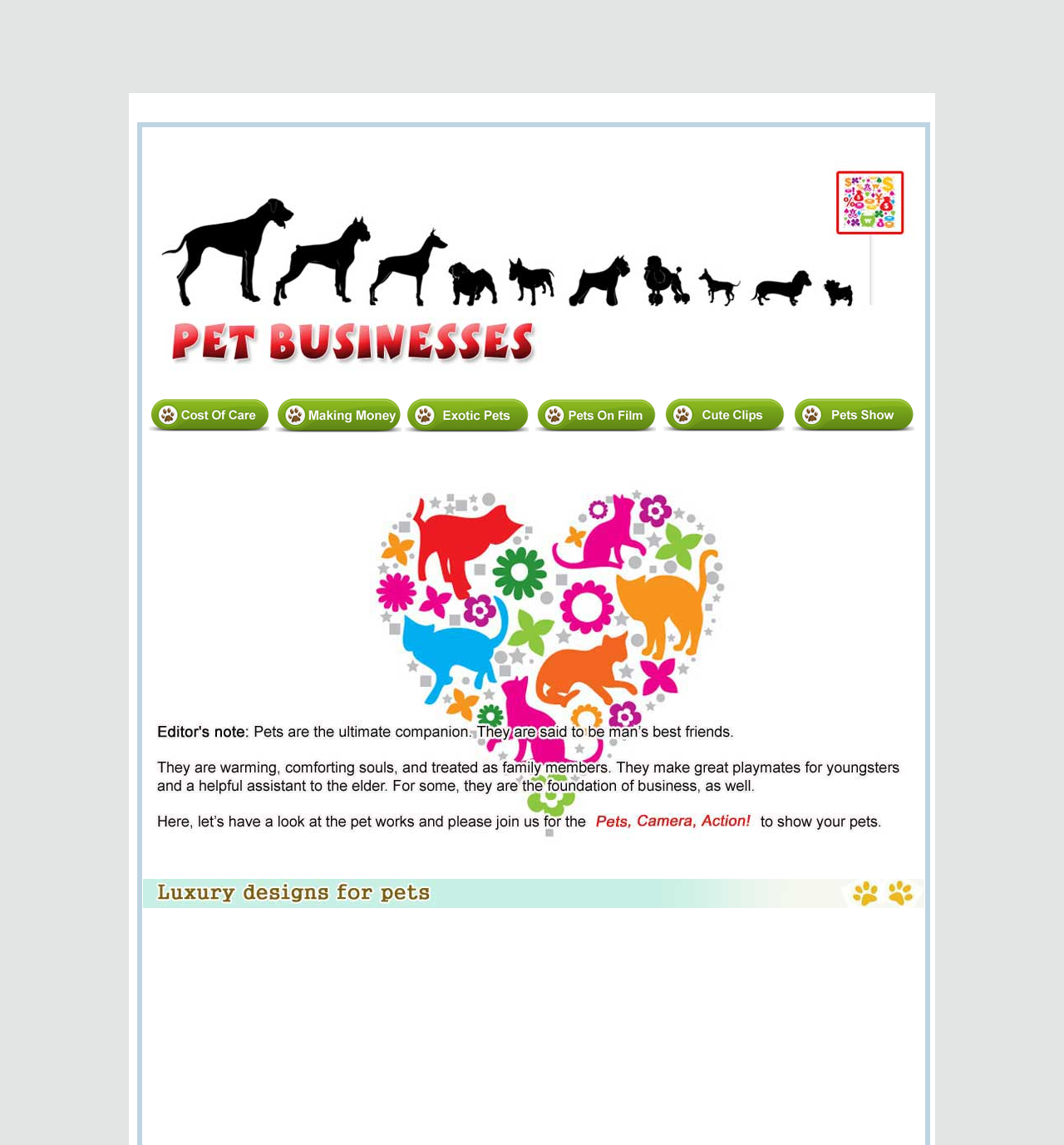Provide a thorough description of this webpage.

The webpage is about pet businesses, with a prominent image at the top taking up most of the width, spanning from the left edge to the right edge, and occupying about a quarter of the page's height. Below this image, there are five links arranged horizontally, each accompanied by a small image, and spaced evenly apart. These links and images occupy about a quarter of the page's height and are centered horizontally.

Above these links, there is an iframe that spans the entire width of the page, but its height is relatively small. There is also a small image at the top-left corner of the page, which appears to be a logo or icon.

Further down the page, there are two more images, one below the other, taking up most of the page's width. The first image occupies about a quarter of the page's height, and the second one is slightly smaller. Between these two images, there is a small block of text, but it appears to be a non-breaking space character, so it doesn't contain any meaningful information.

Overall, the page has a simple layout with a focus on images and links related to pet businesses.